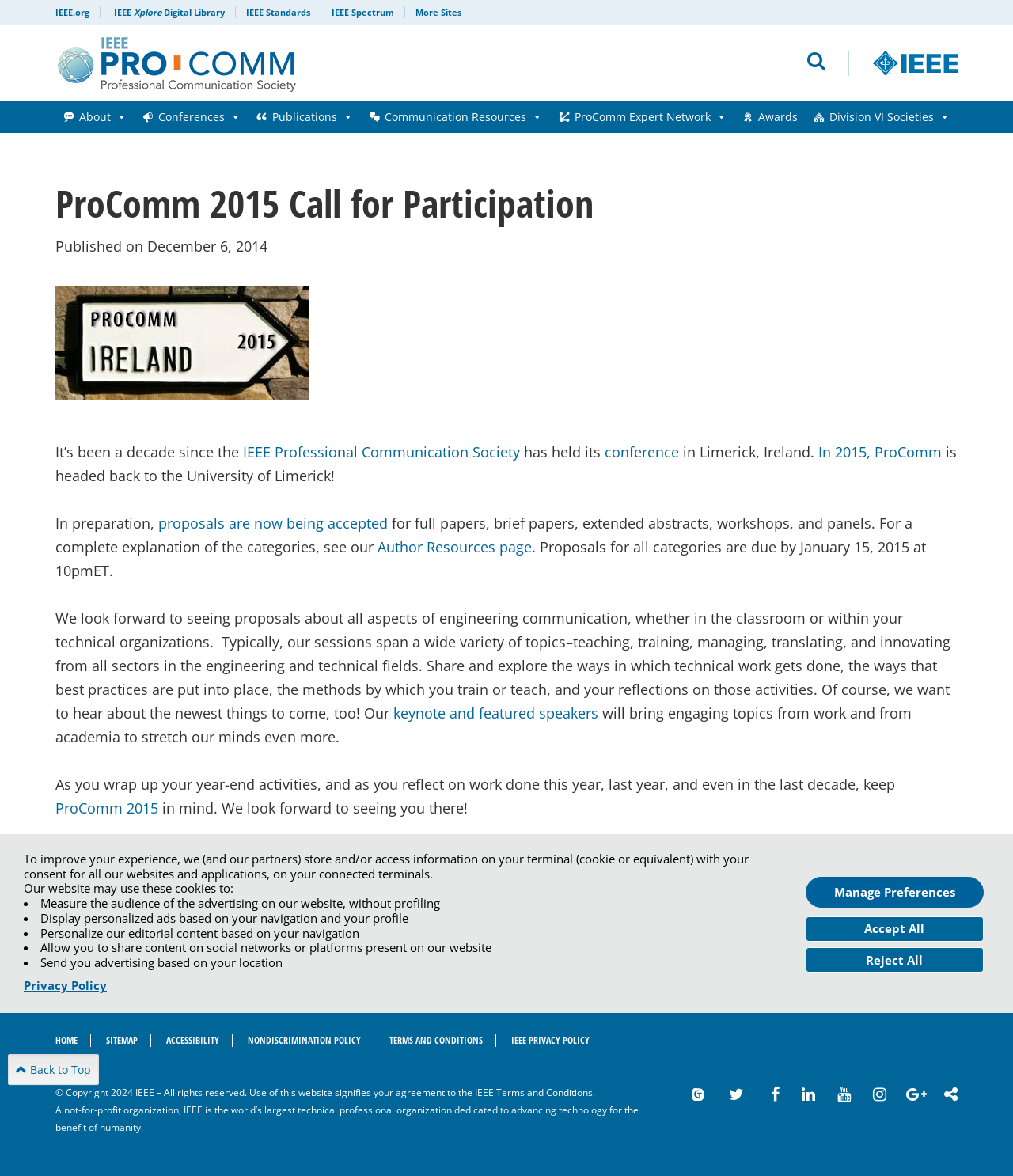Identify the bounding box coordinates of the area that should be clicked in order to complete the given instruction: "Go to the 'IEEE Professional Communication Society' page". The bounding box coordinates should be four float numbers between 0 and 1, i.e., [left, top, right, bottom].

[0.055, 0.022, 0.564, 0.086]